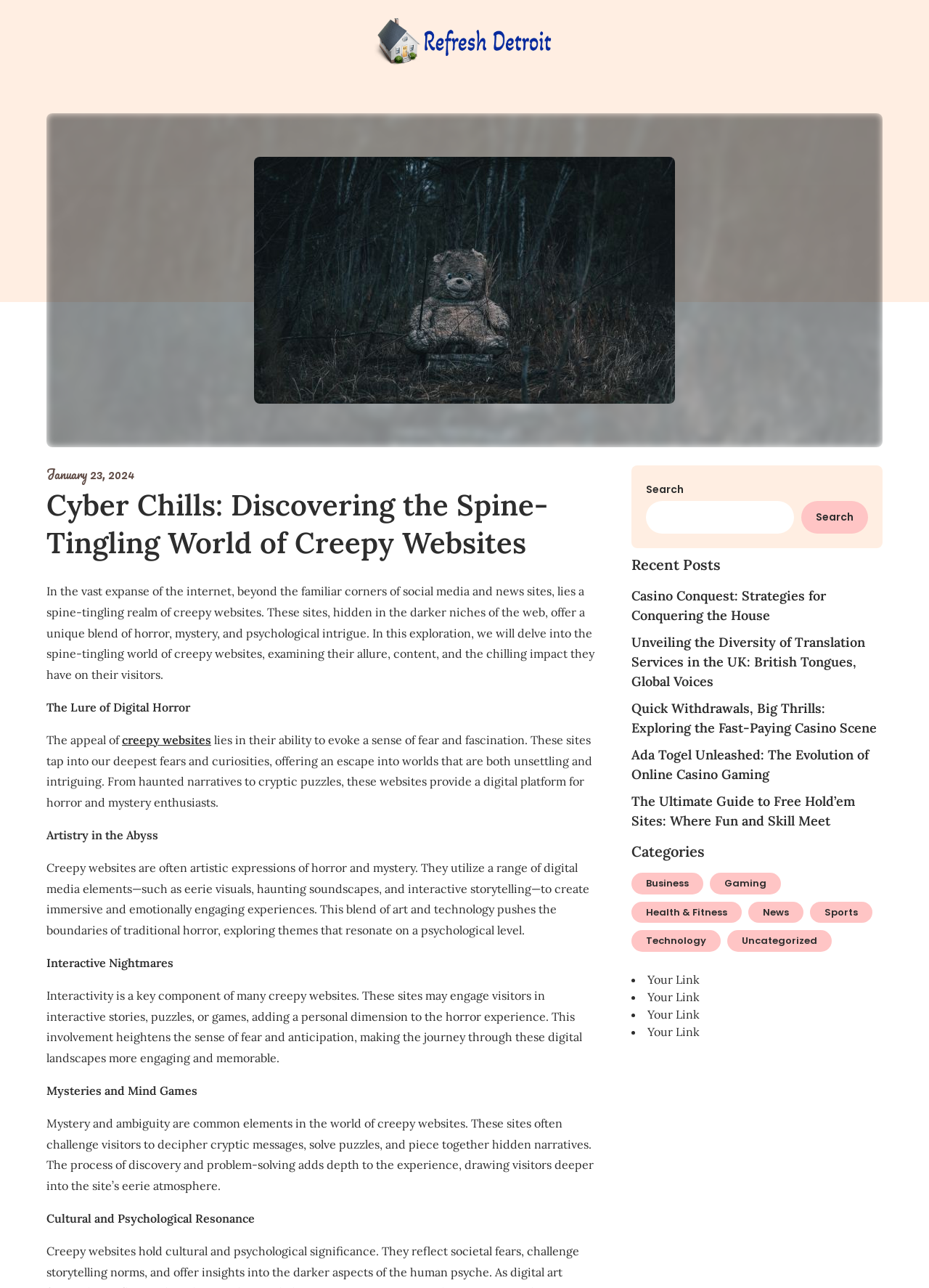Please answer the following question using a single word or phrase: 
What is the name of the first recent post listed on the webpage?

Casino Conquest